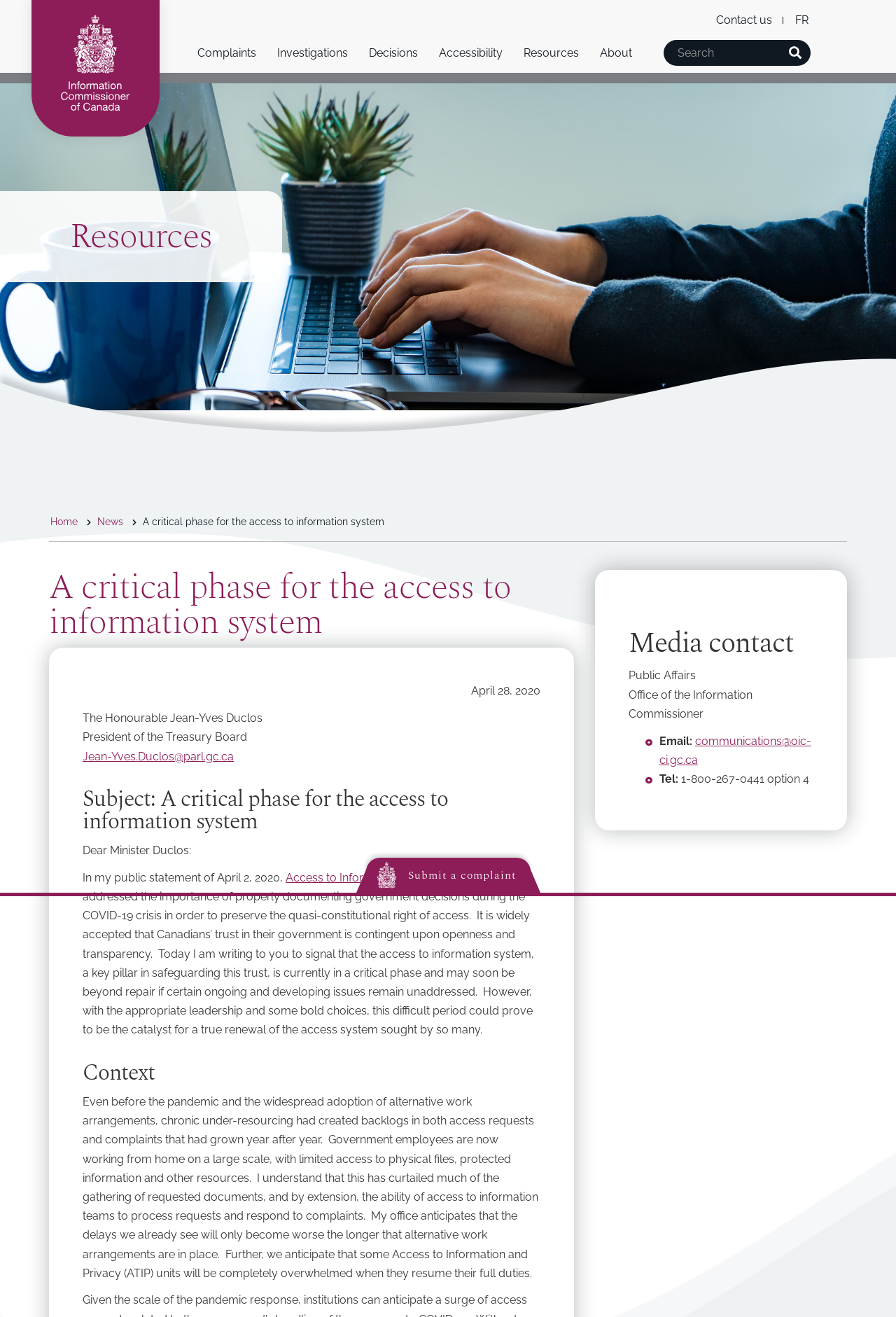What is the position of the 'Search' button on the webpage?
Based on the image, answer the question with a single word or brief phrase.

Top-right corner